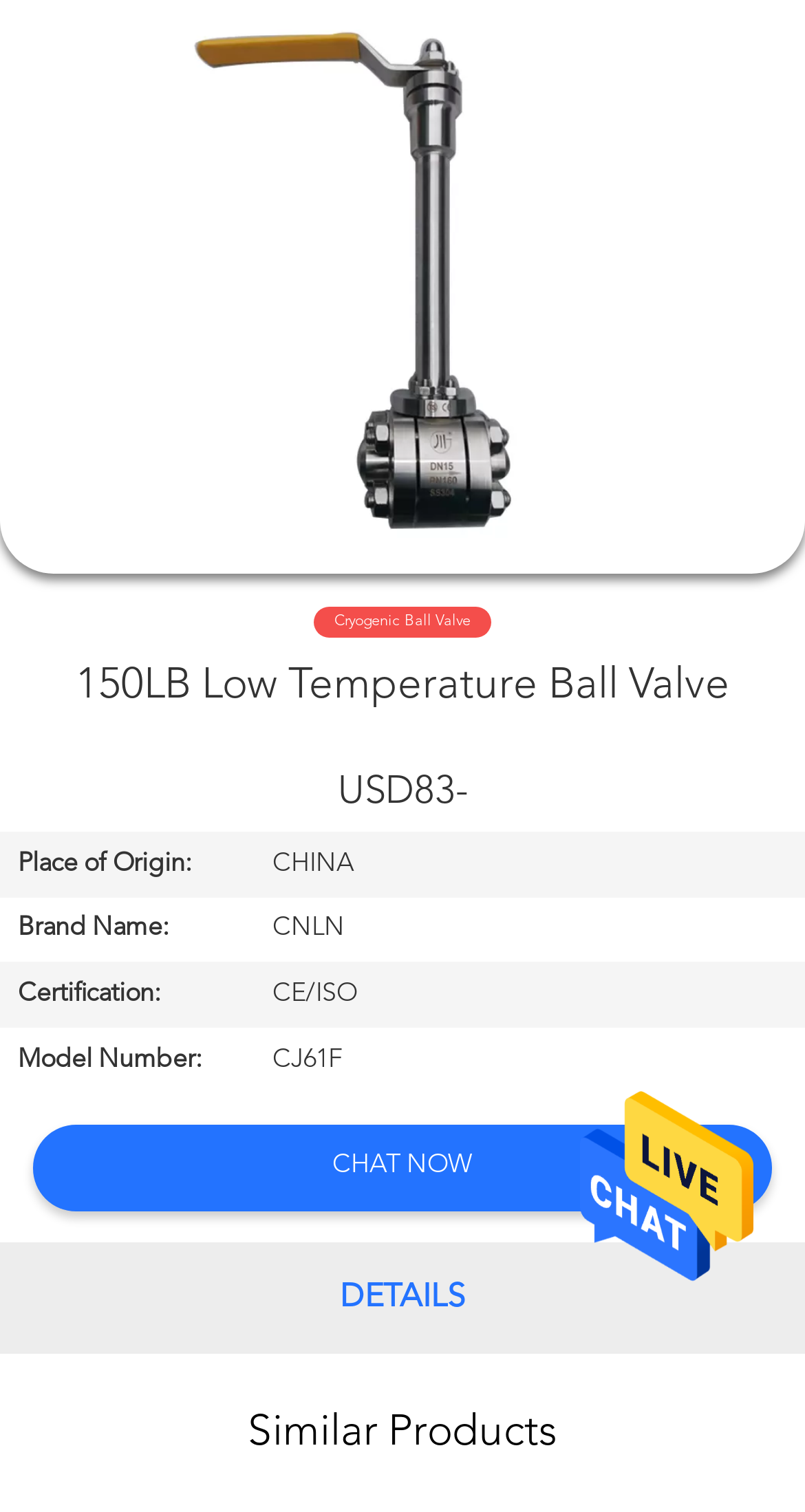Kindly determine the bounding box coordinates for the clickable area to achieve the given instruction: "Check NEWS".

[0.0, 0.925, 0.185, 0.96]